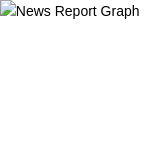Which demographics are more likely to rent?
Using the image as a reference, deliver a detailed and thorough answer to the question.

The caption highlights that the growing trend of renting is particularly prominent among younger demographics and those living in urban areas, emphasizing the importance of rental properties in the housing market.